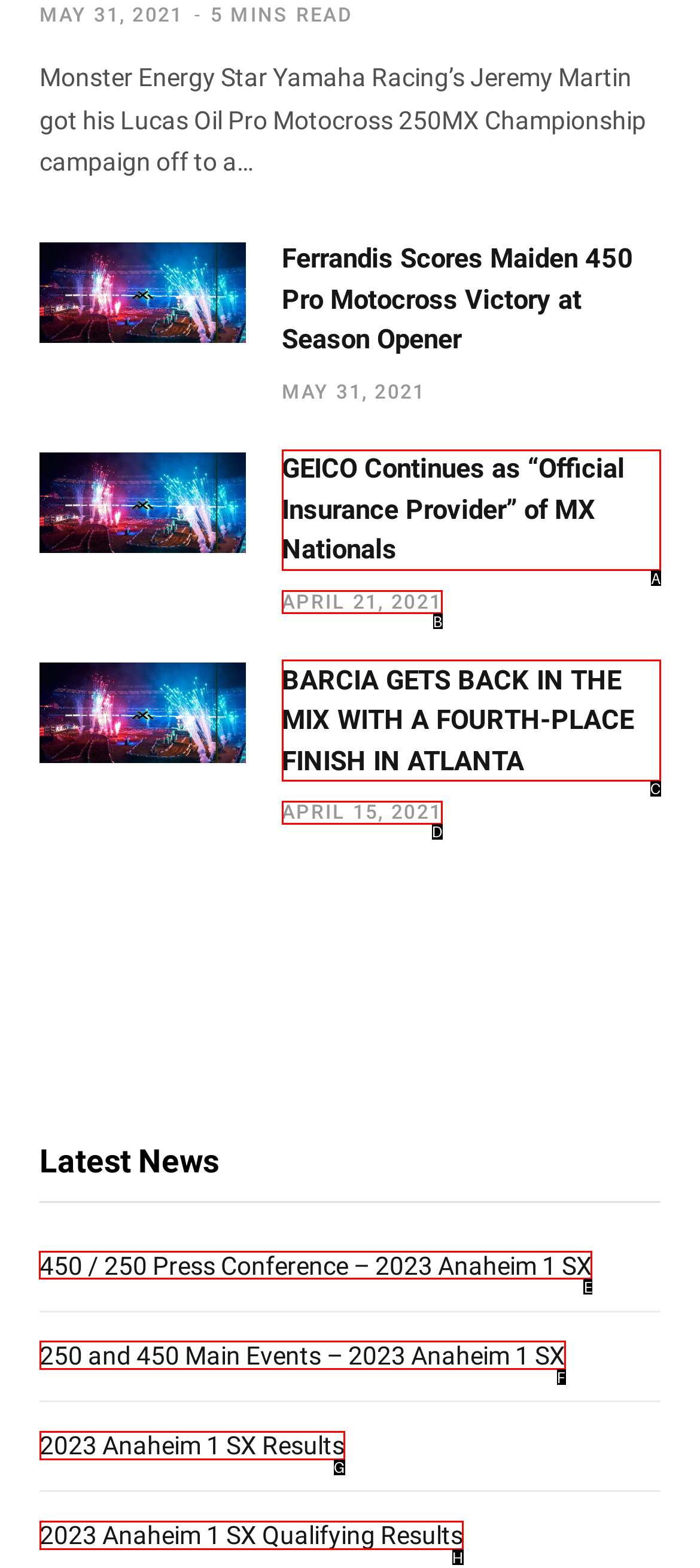Select the letter of the option that should be clicked to achieve the specified task: Watch the 450 / 250 Press Conference – 2023 Anaheim 1 SX. Respond with just the letter.

E